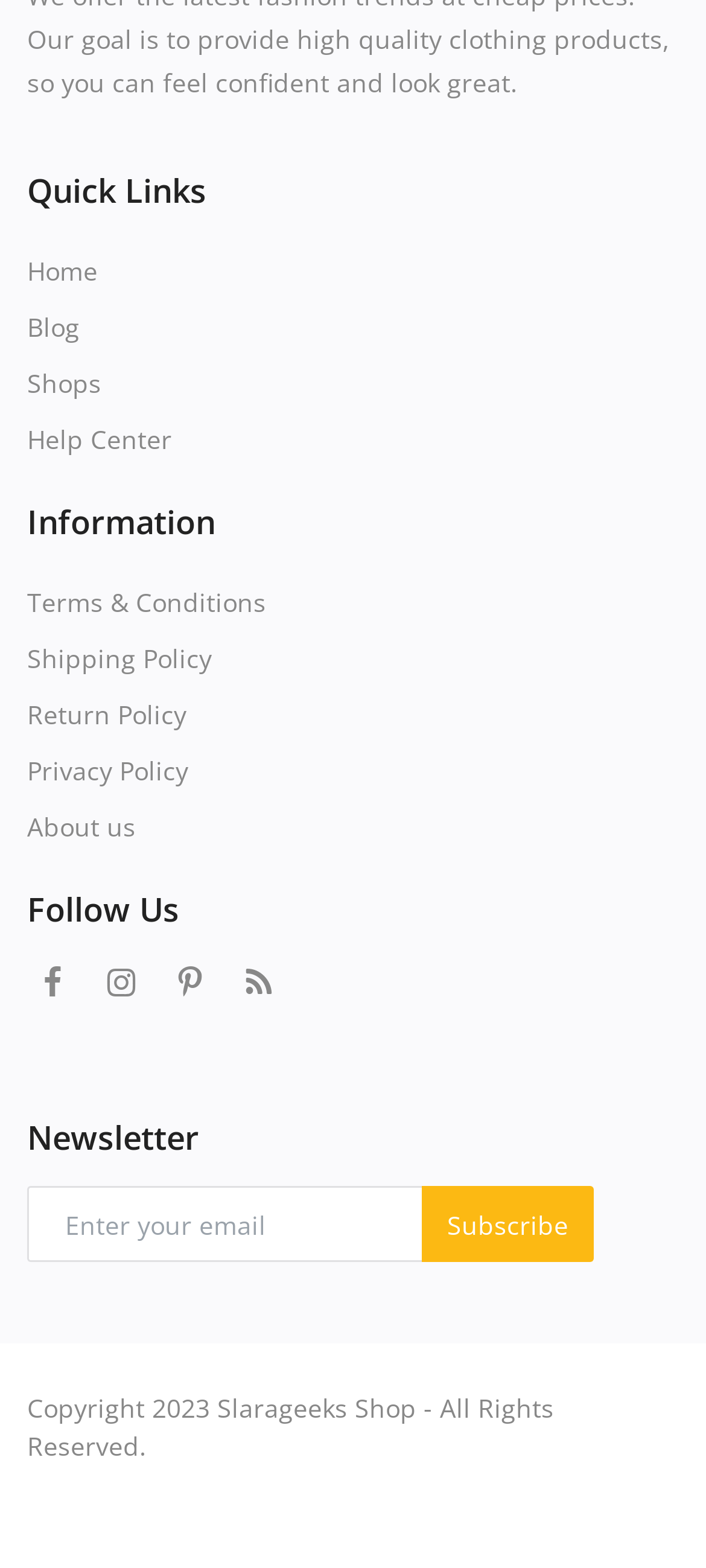Use a single word or phrase to answer the question:
What is the first link under 'Quick Links'?

Home